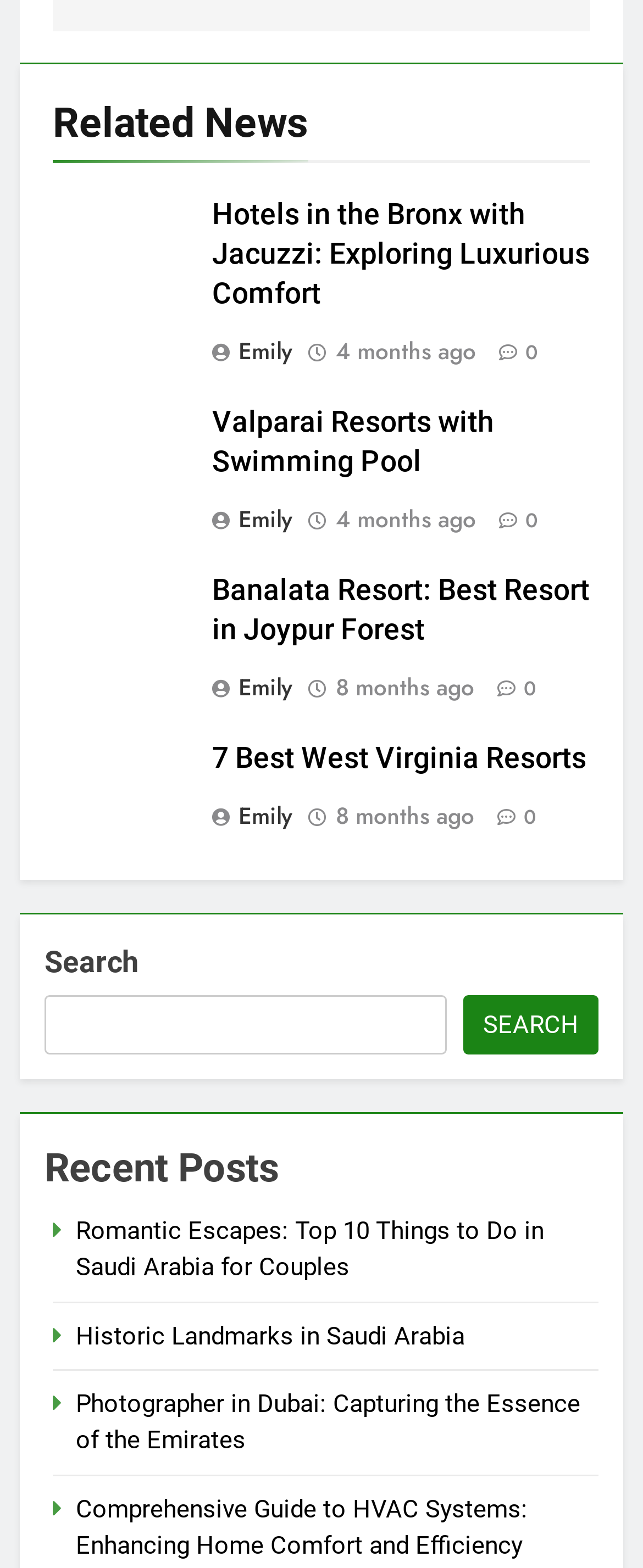What is the topic of the third article?
Give a single word or phrase answer based on the content of the image.

Banalata Resort